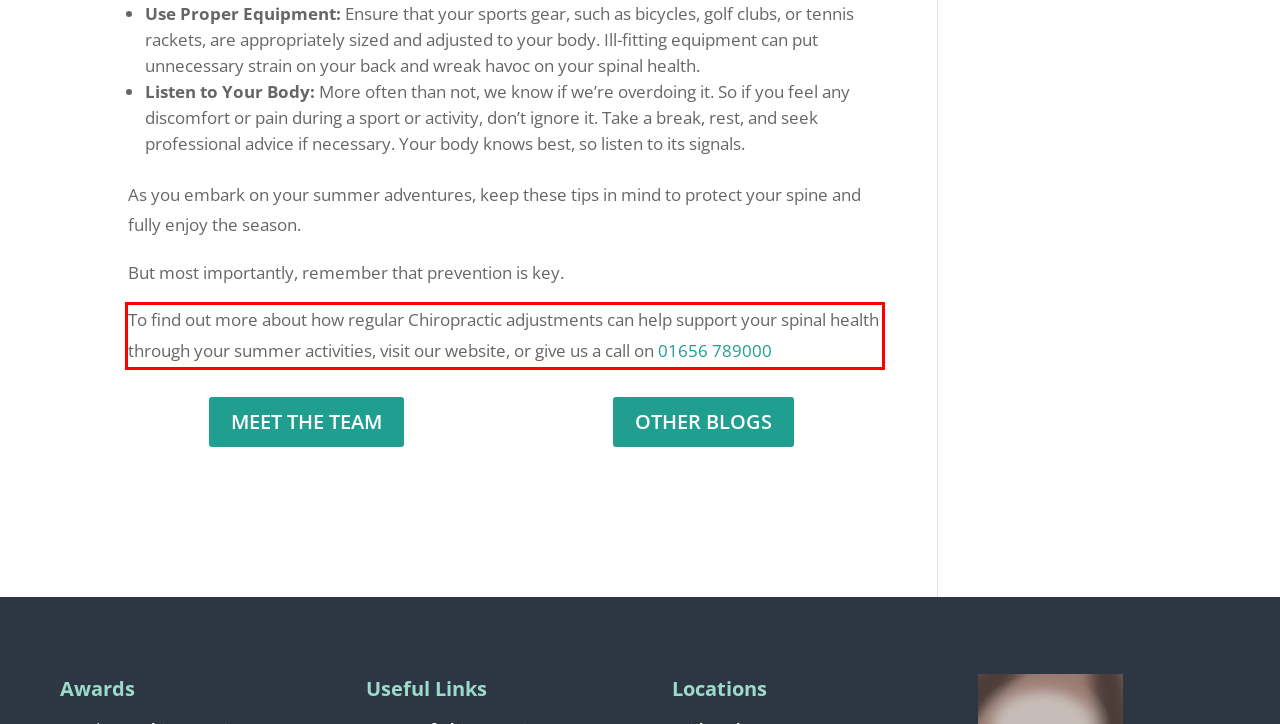The screenshot you have been given contains a UI element surrounded by a red rectangle. Use OCR to read and extract the text inside this red rectangle.

To find out more about how regular Chiropractic adjustments can help support your spinal health through your summer activities, visit our website, or give us a call on 01656 789000